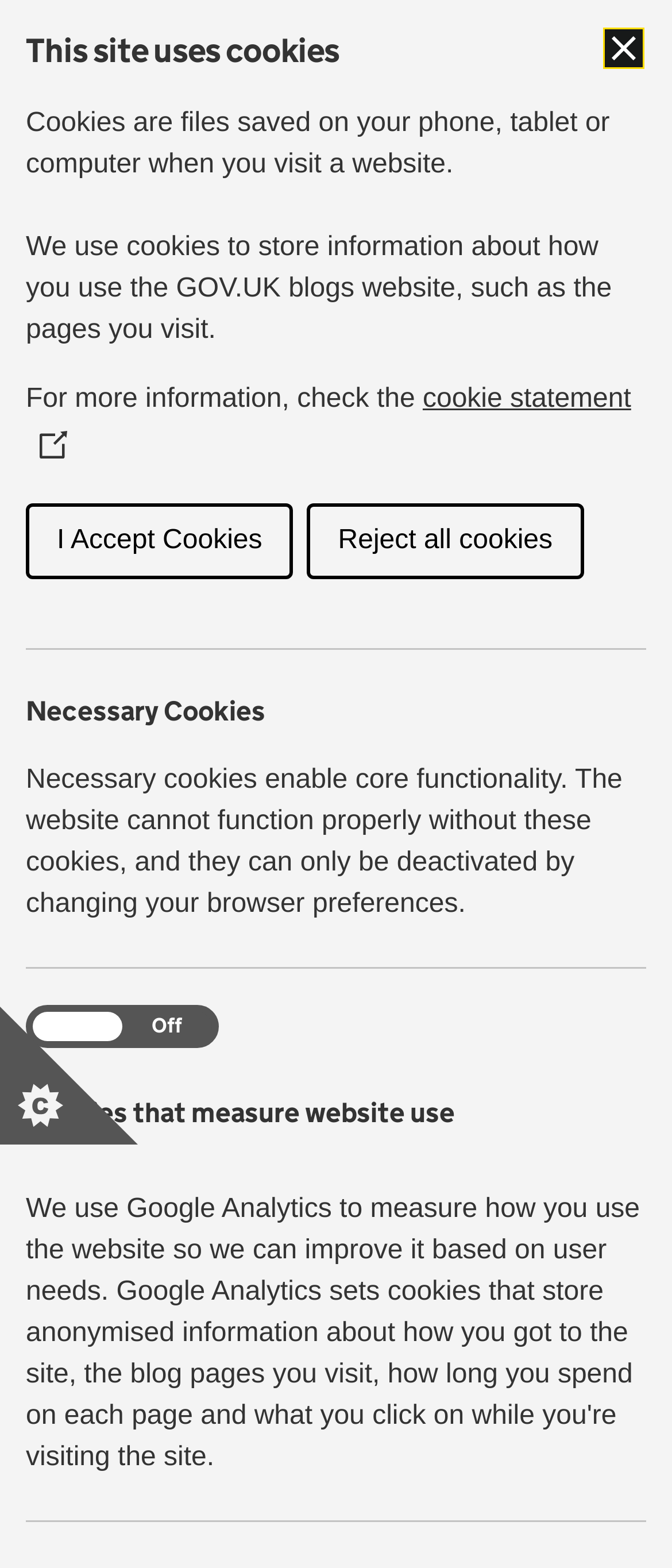Pinpoint the bounding box coordinates of the clickable area necessary to execute the following instruction: "Click the 'Save and Close' button". The coordinates should be given as four float numbers between 0 and 1, namely [left, top, right, bottom].

[0.897, 0.018, 0.959, 0.044]